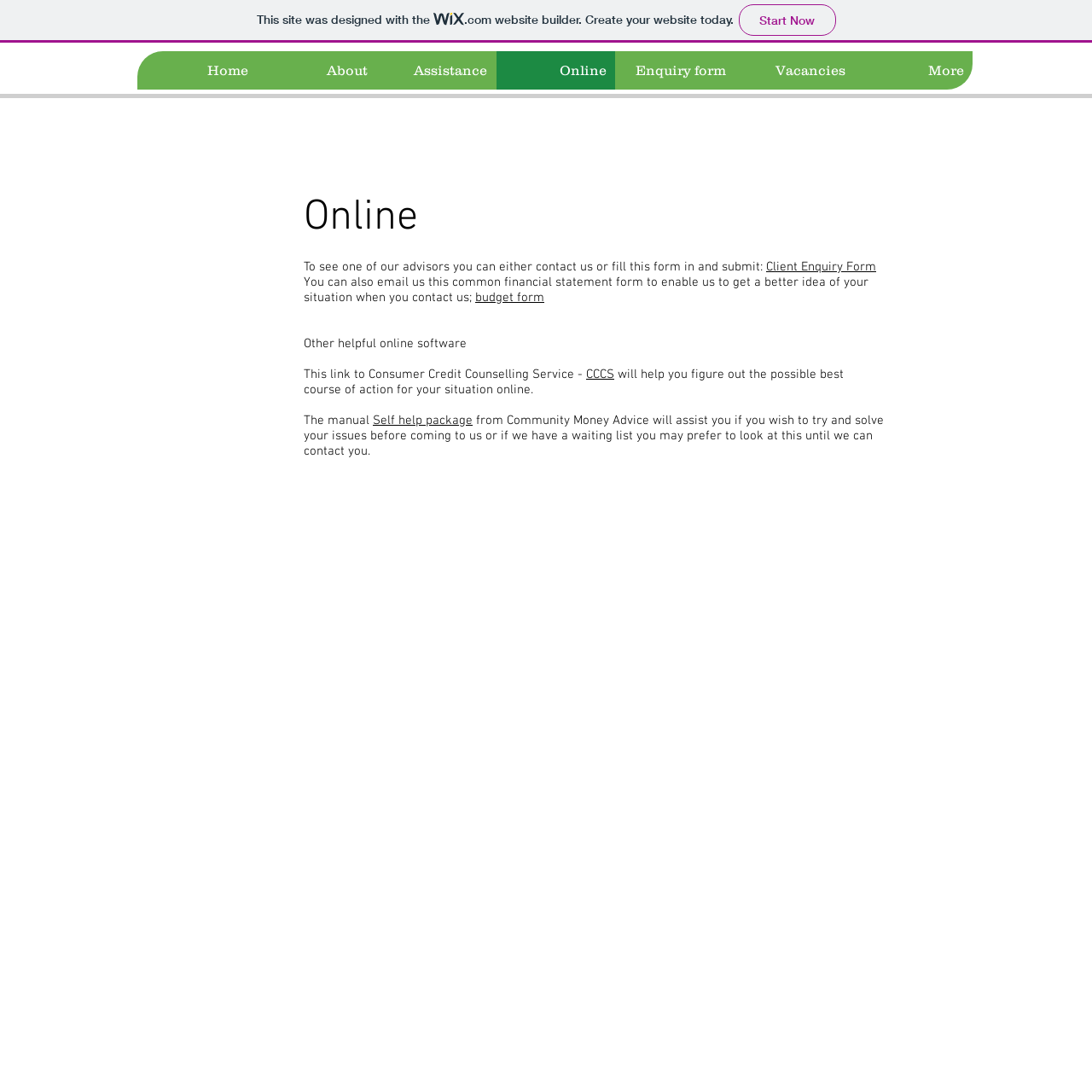Provide a thorough description of the webpage you see.

The webpage is about money advice and online services provided by moneyadviceplymouth. At the top of the page, there is a link to create a website with Wix, accompanied by a small Wix logo image. Below this, there is a navigation menu with links to different sections of the website, including Home, About, Assistance, Online, Enquiry form, Vacancies, and More.

The main content of the page is divided into sections. The first section has a heading "Online" and provides information on how to contact an advisor or fill out a form to submit. There is a link to a Client Enquiry Form and a budget form that can be emailed to the advisors.

The next section provides links to other helpful online software, including the Consumer Credit Counselling Service (CCCS) and a self-help package from Community Money Advice. These resources are intended to help users figure out the best course of action for their financial situation online or while waiting for assistance from moneyadviceplymouth.

At the bottom of the page, there is a content information section, but it does not contain any descriptive text. Overall, the webpage appears to be a resource for individuals seeking online money advice and assistance.